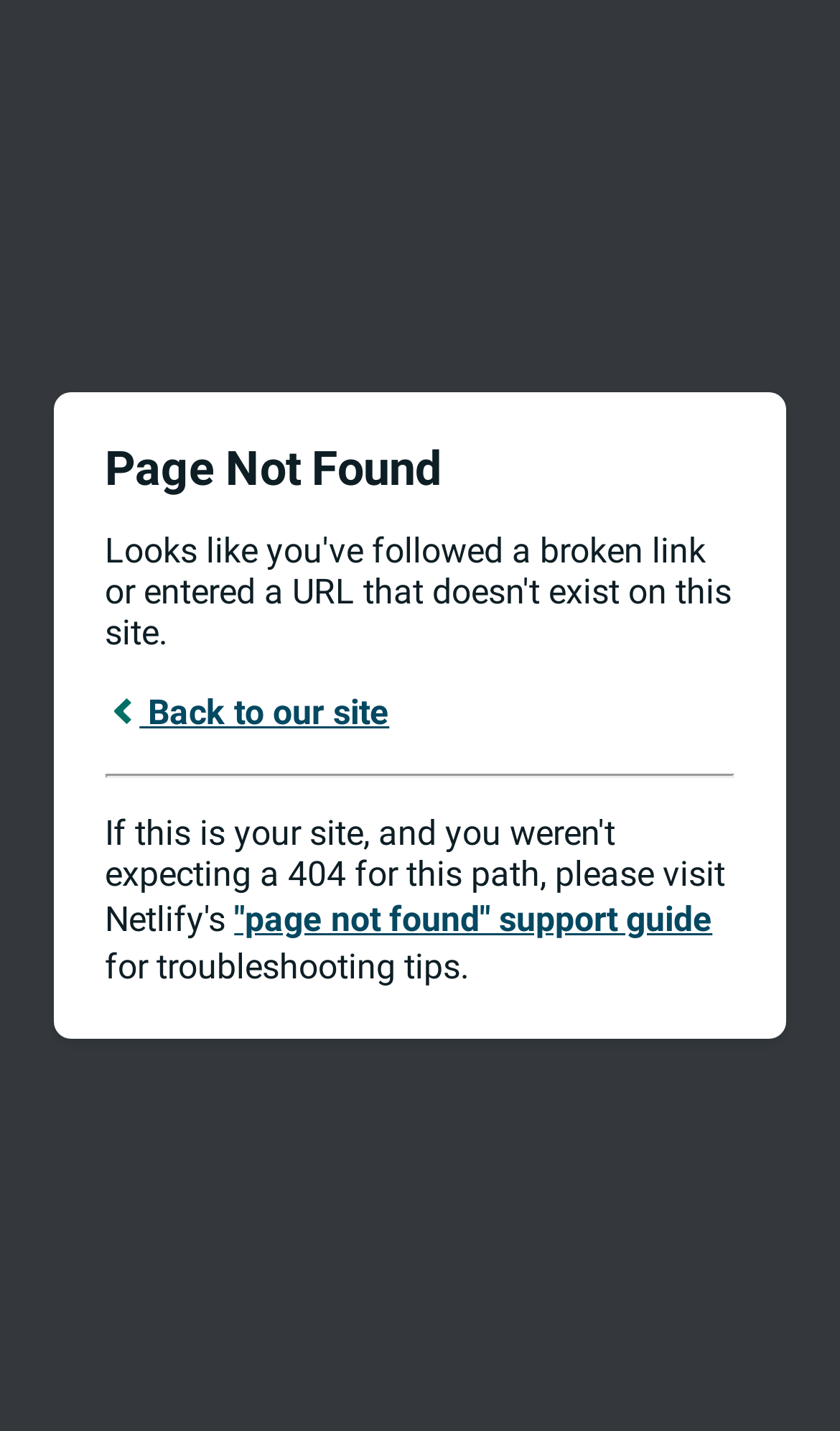Identify the bounding box of the UI component described as: ""page not found" support guide".

[0.279, 0.628, 0.848, 0.657]